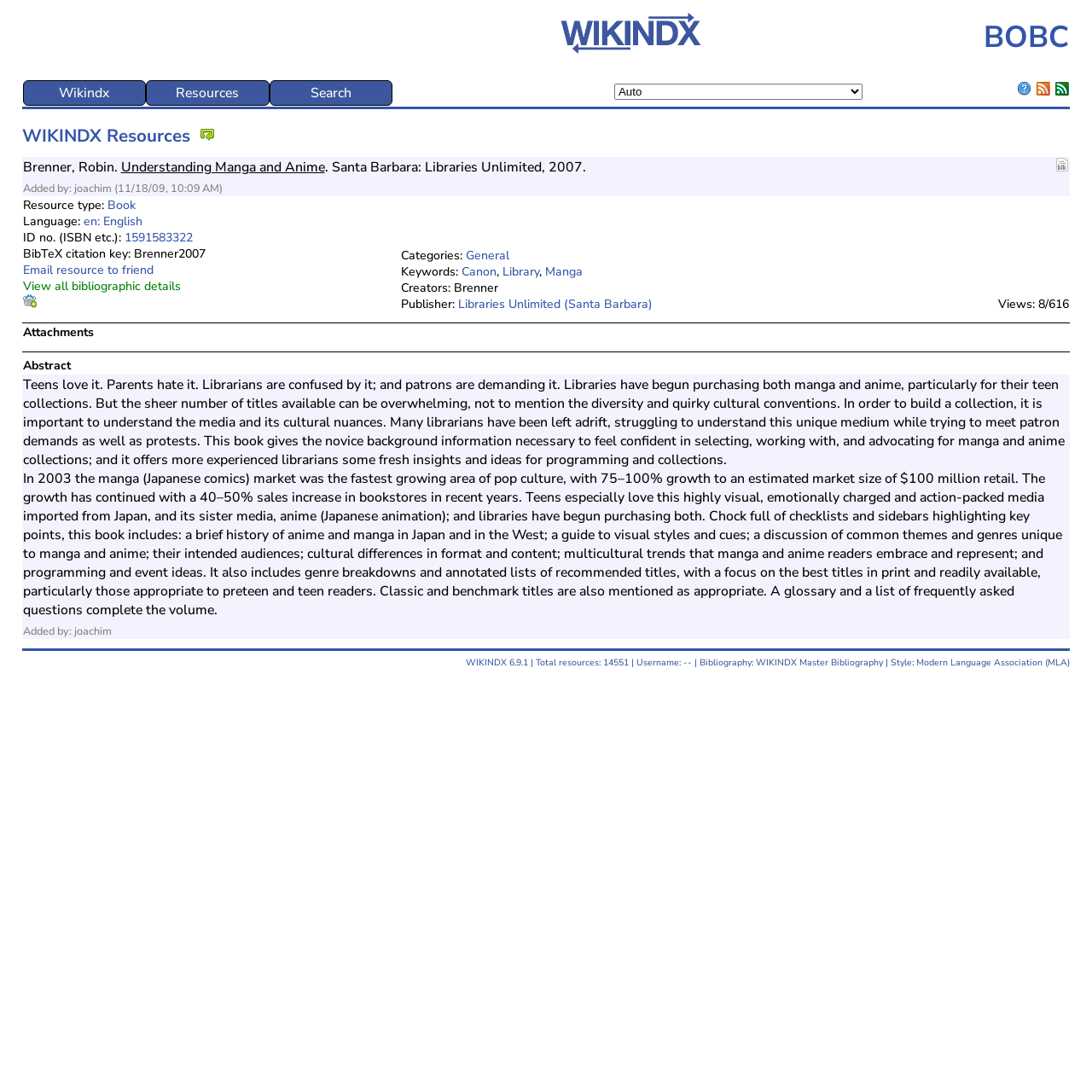What is the publisher of the book?
Identify the answer in the screenshot and reply with a single word or phrase.

Libraries Unlimited (Santa Barbara)